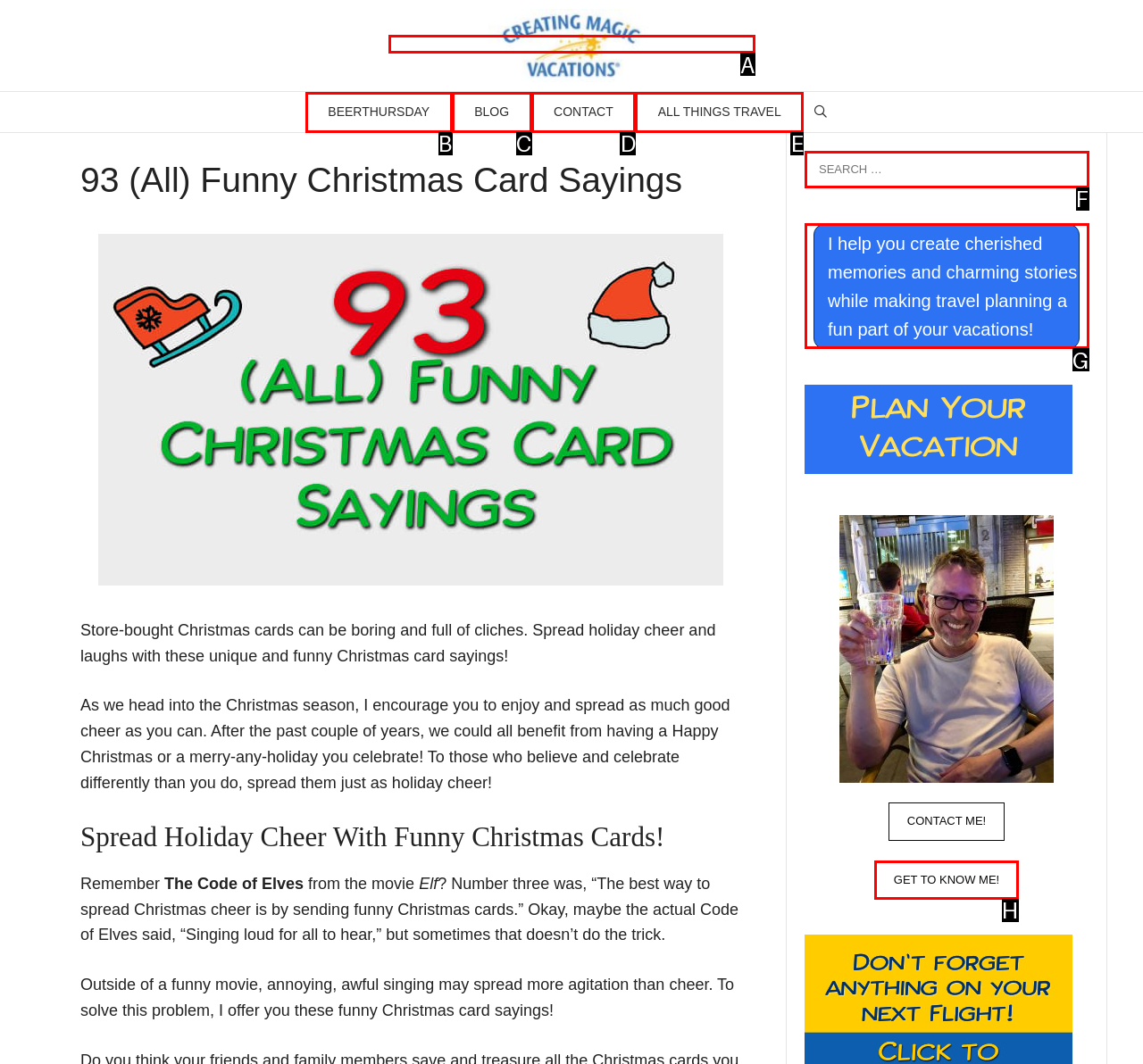Tell me which letter corresponds to the UI element that should be clicked to fulfill this instruction: Get to know the author
Answer using the letter of the chosen option directly.

H